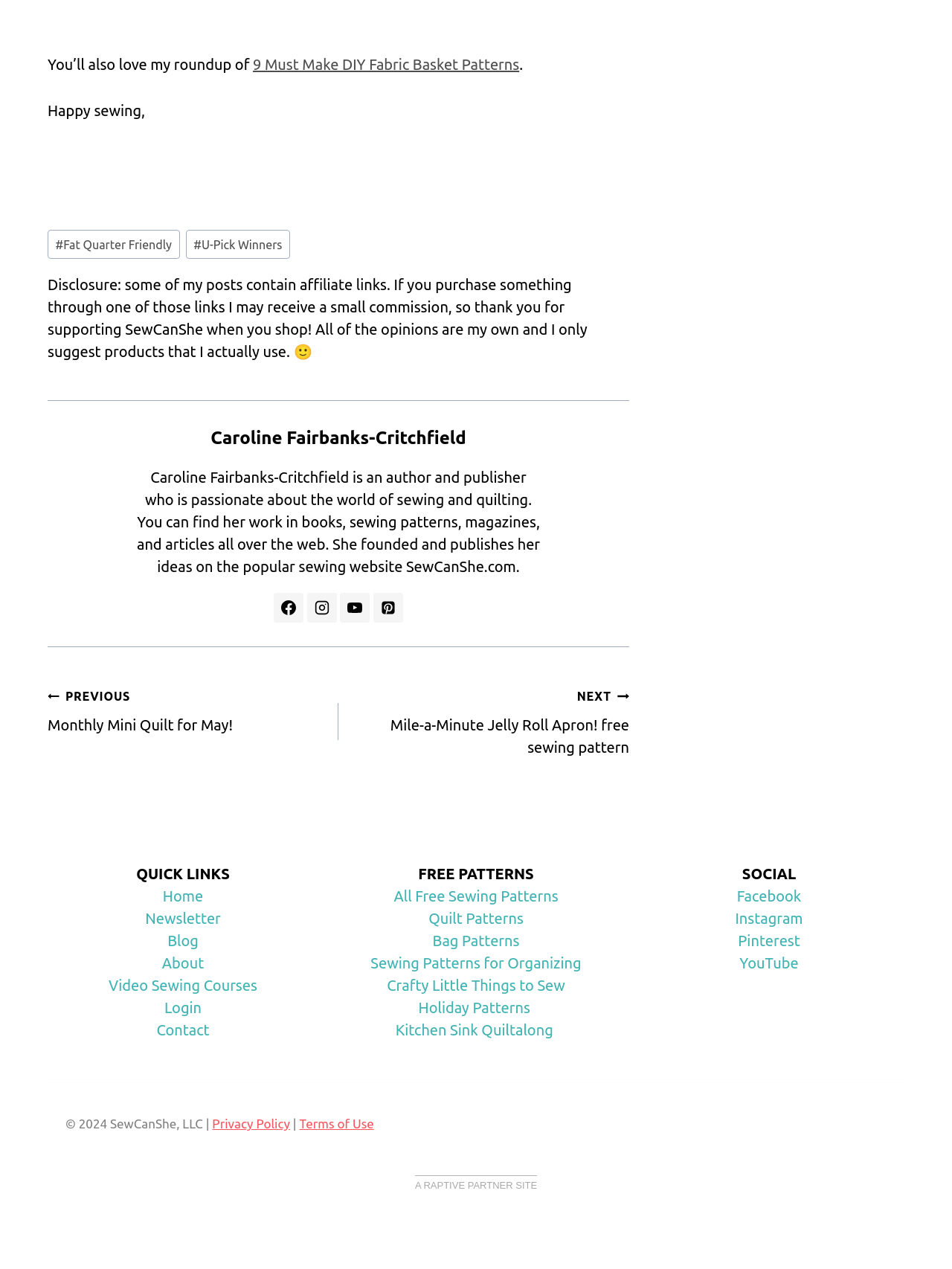What is the author's name?
Answer the question based on the image using a single word or a brief phrase.

Caroline Fairbanks-Critchfield